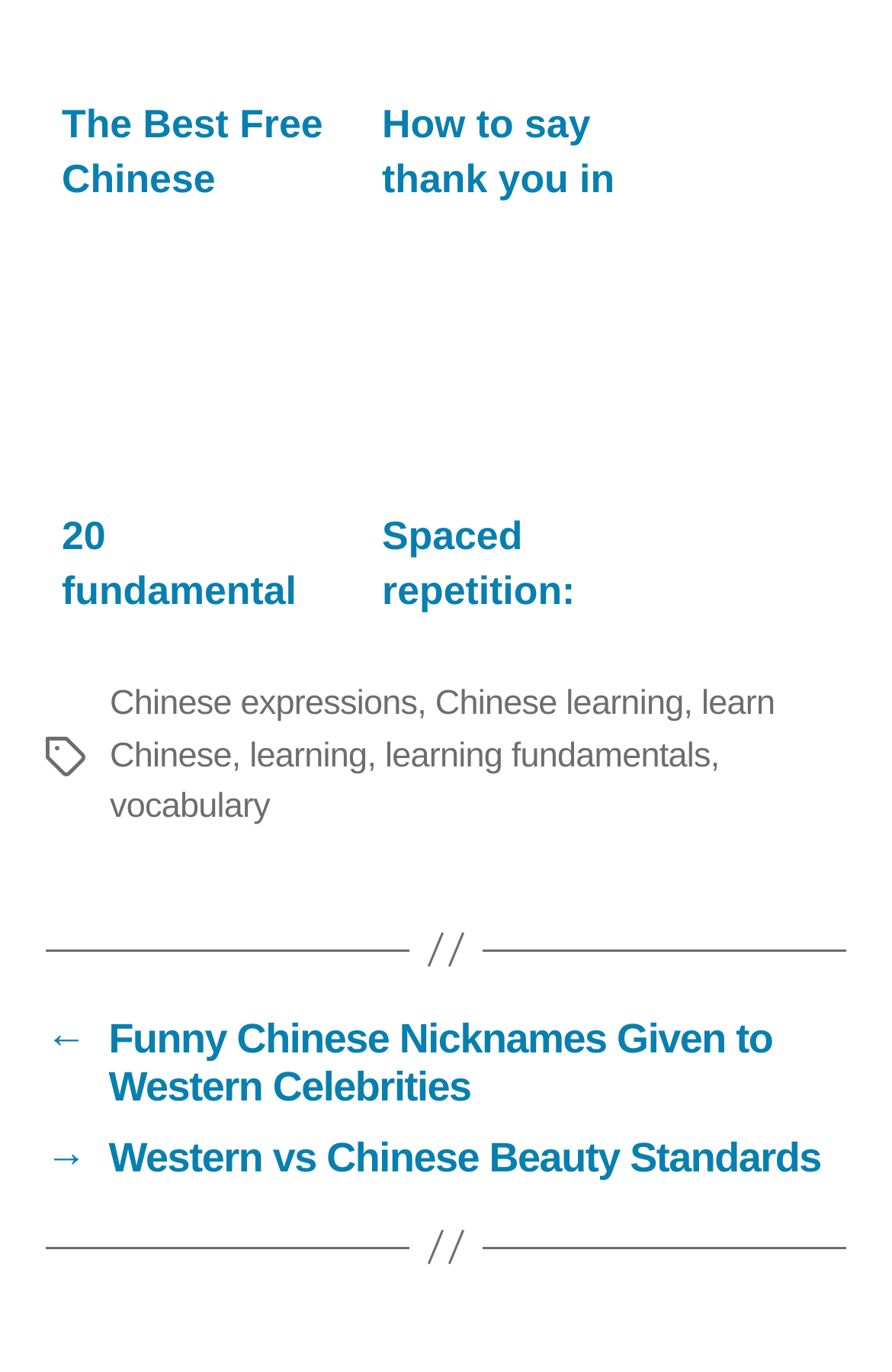Locate the bounding box of the UI element described in the following text: "Back to Products".

None